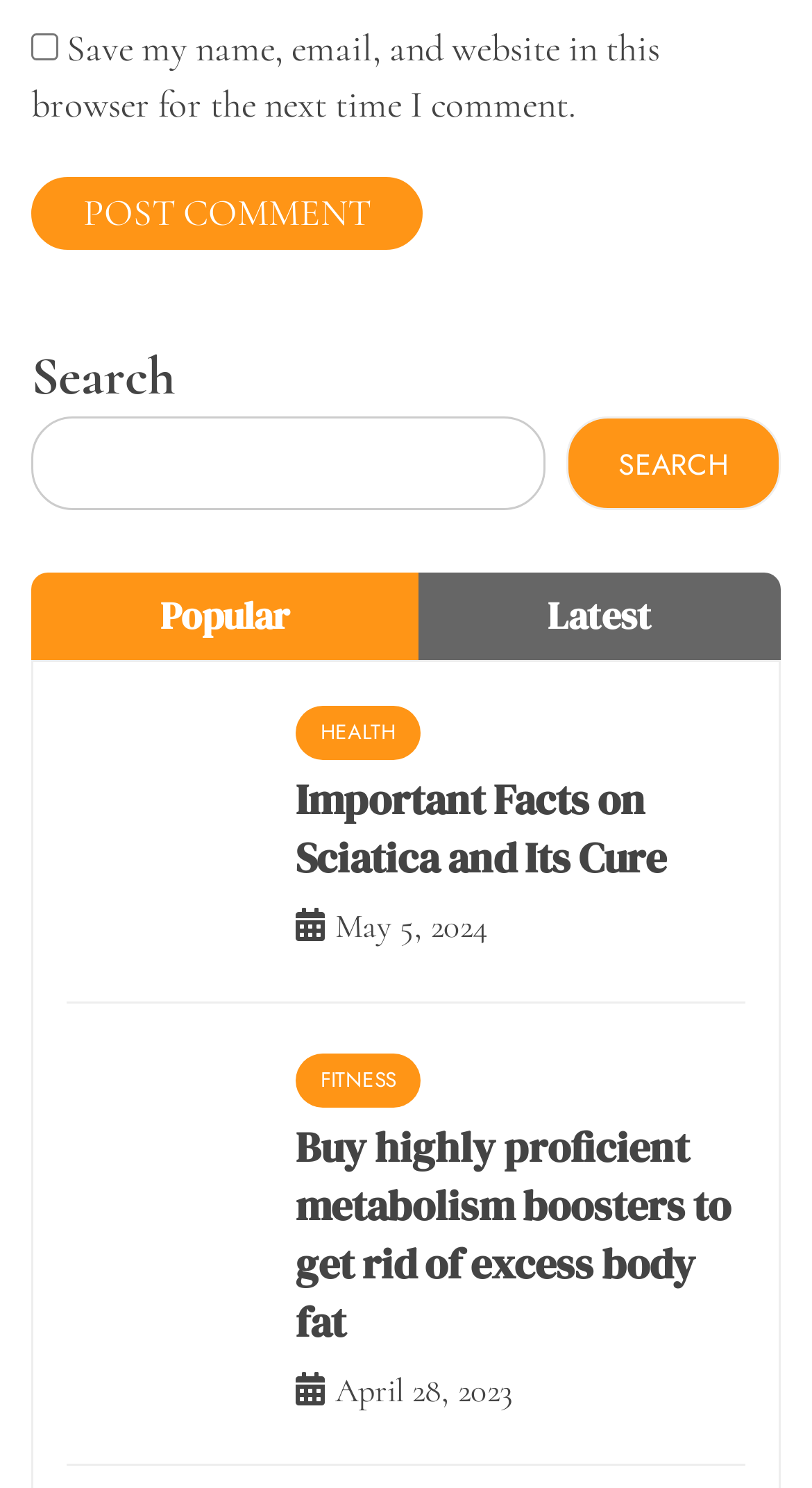Please identify the bounding box coordinates of the element I should click to complete this instruction: 'Search for something'. The coordinates should be given as four float numbers between 0 and 1, like this: [left, top, right, bottom].

[0.038, 0.28, 0.672, 0.343]